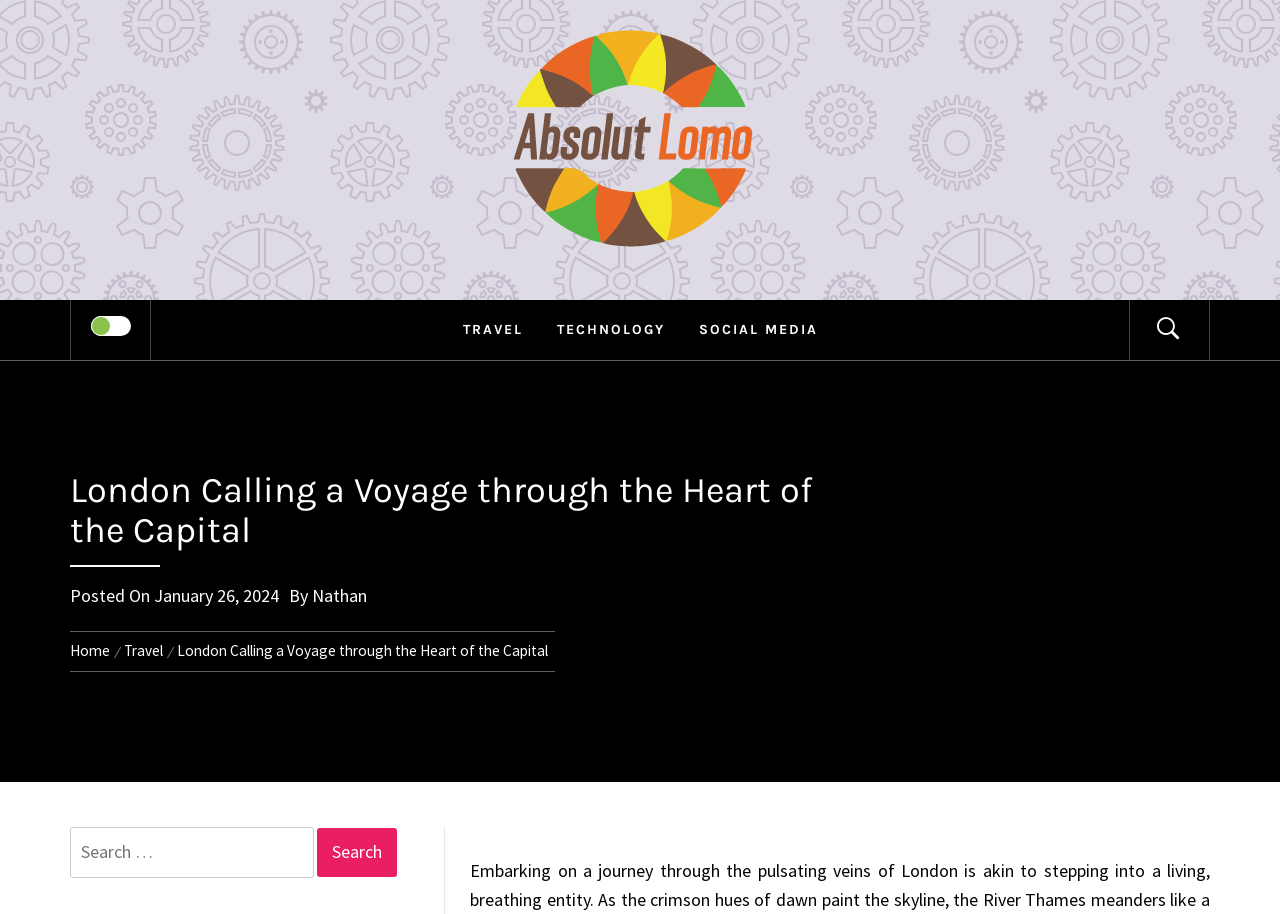What is the category of the article?
Give a single word or phrase answer based on the content of the image.

Travel